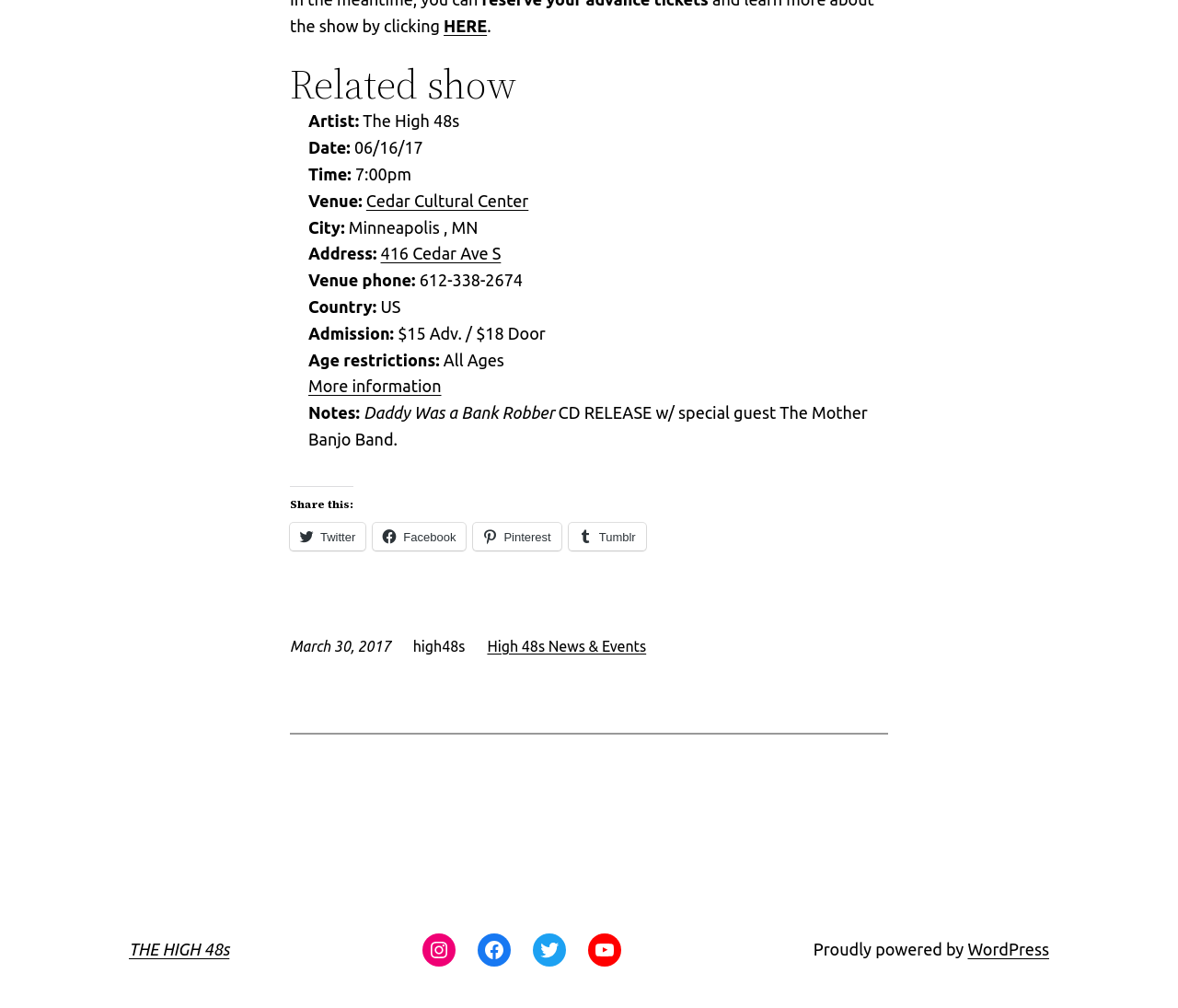Please provide the bounding box coordinates in the format (top-left x, top-left y, bottom-right x, bottom-right y). Remember, all values are floating point numbers between 0 and 1. What is the bounding box coordinate of the region described as: High 48s News & Events

[0.414, 0.633, 0.549, 0.649]